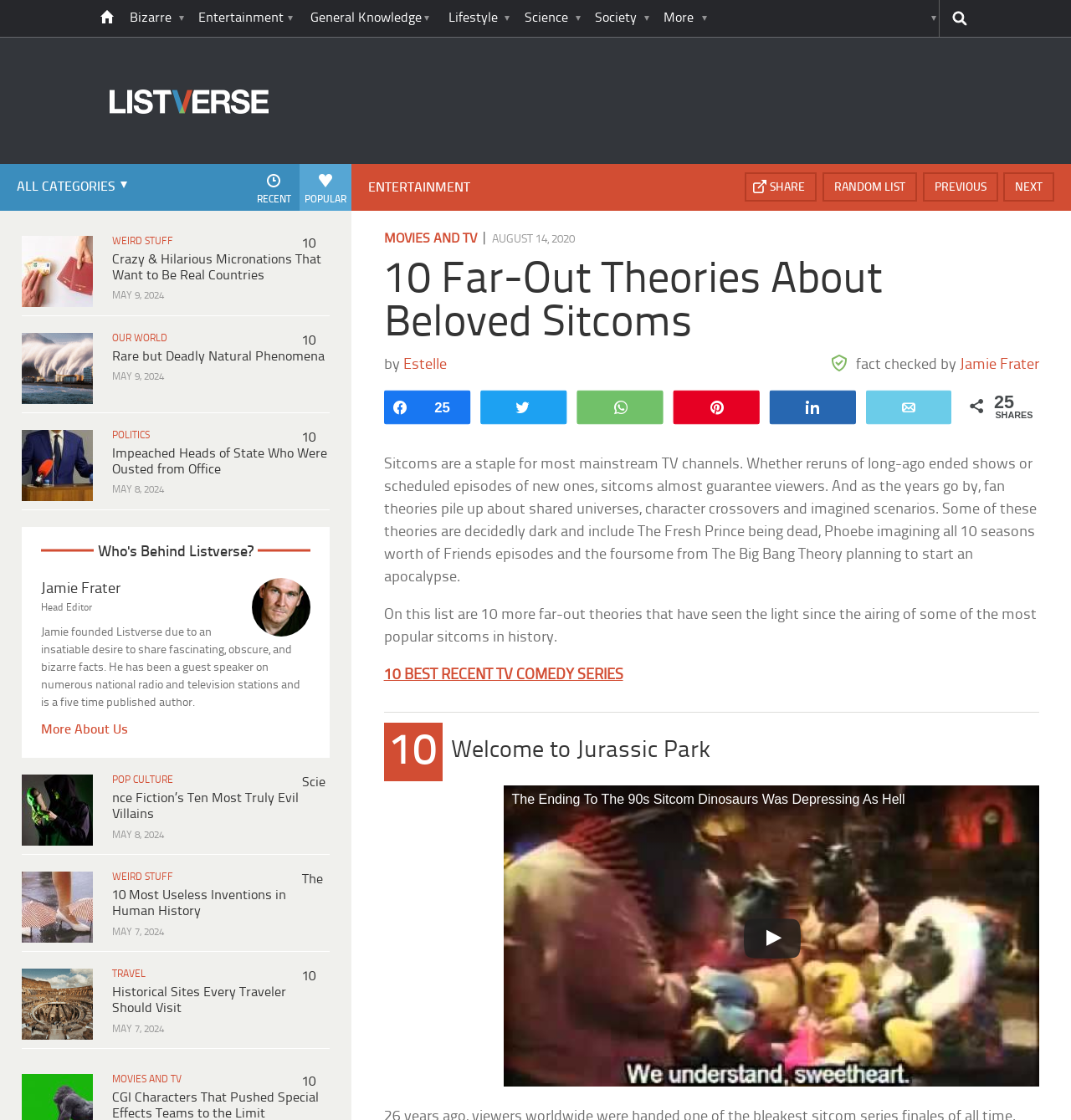Using the provided element description, identify the bounding box coordinates as (top-left x, top-left y, bottom-right x, bottom-right y). Ensure all values are between 0 and 1. Description: Random List

[0.65, 0.153, 0.738, 0.18]